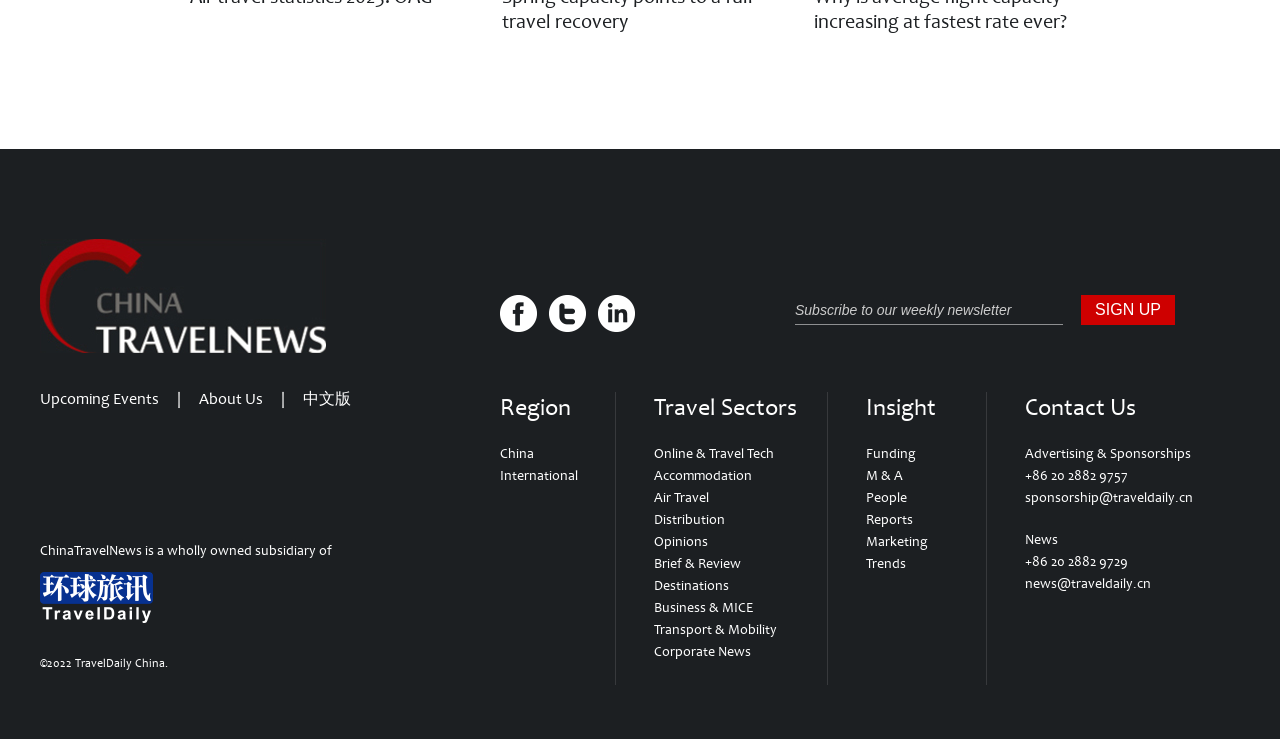Utilize the details in the image to give a detailed response to the question: What is the contact email for news?

The contact email for news can be found in the 'Contact Us' section, where it says 'News' followed by the email address 'news@traveldaily.cn'.